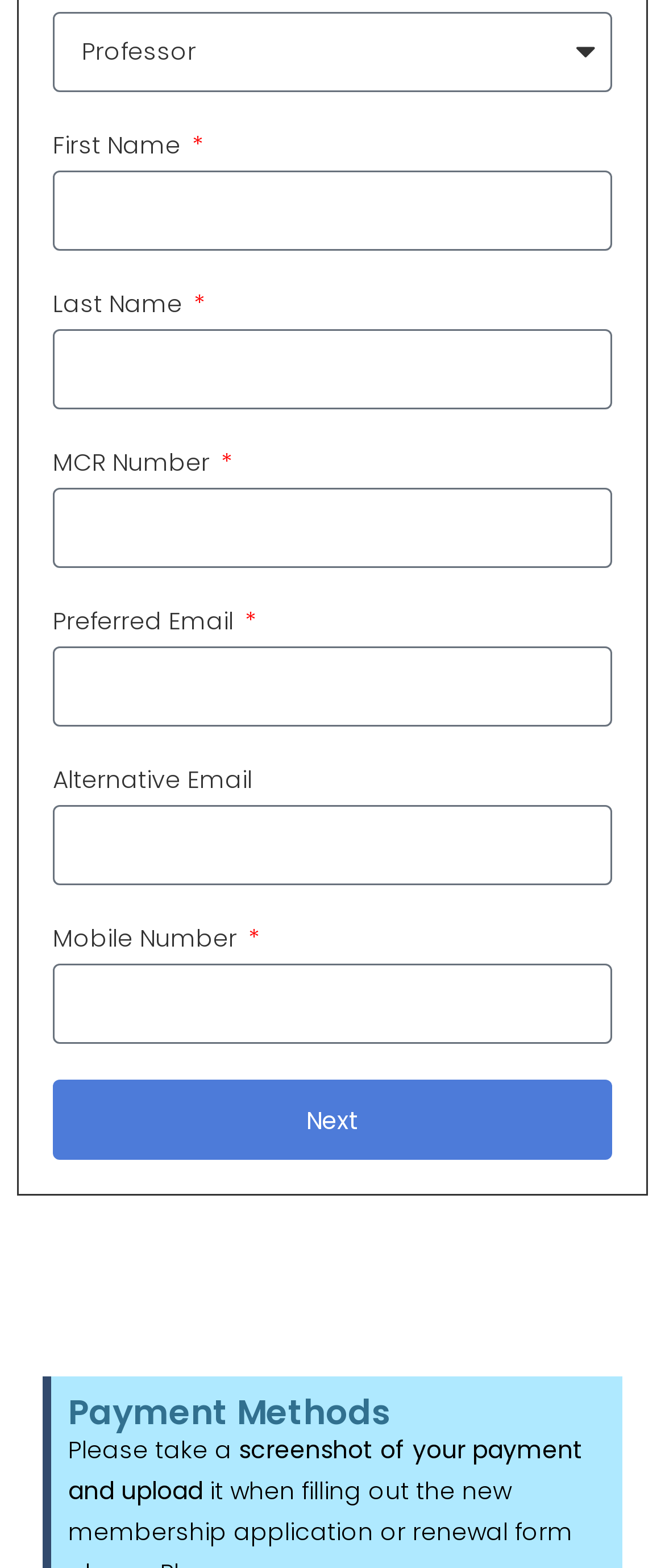Locate the bounding box coordinates of the clickable area to execute the instruction: "Contact HOBY via email". Provide the coordinates as four float numbers between 0 and 1, represented as [left, top, right, bottom].

None